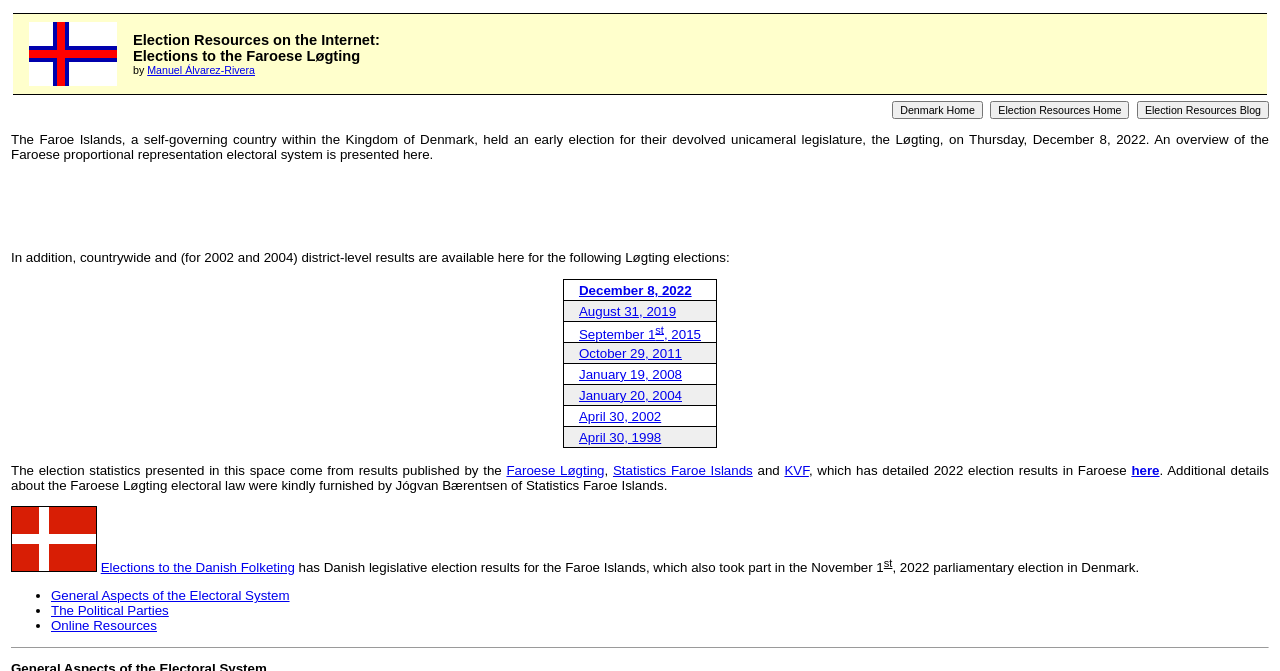Can you find the bounding box coordinates for the element that needs to be clicked to execute this instruction: "Click the 'Election Resources Home' button"? The coordinates should be given as four float numbers between 0 and 1, i.e., [left, top, right, bottom].

[0.774, 0.151, 0.882, 0.177]